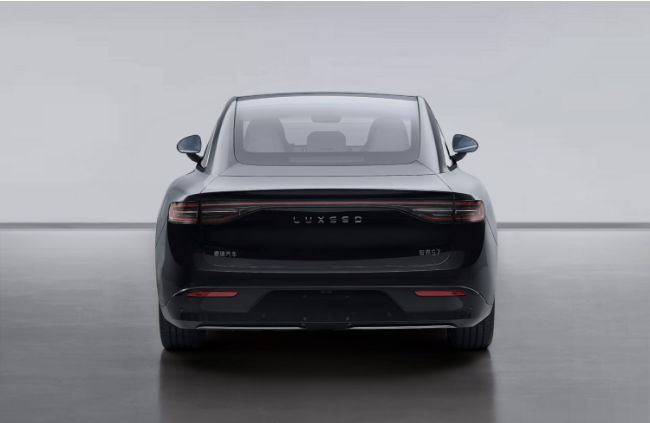Analyze the image and describe all key details you can observe.

The image showcases the rear view of a sleek and modern car, prominently featuring the "LUXSEO" branding along with the model designation "S7," positioned underneath the rear light cluster. This new car design adopts a stylish and sophisticated look, characterized by a continuous through-type rear light setup that harmonizes with the sleek contours of the body. The subtle yet stylish ducktail design of the trunk adds a unique flair to the overall appearance. 

The rear bumper integrates a clean and contemporary aesthetic, further enhanced by the understated chrome strip that replaces an exaggerated diffuser, contributing to a refined sports appearance. This design choice emphasizes practicality while still hinting at the car's sporty characteristics. The image conveys a sense of innovation and modern luxury, aligning with the vehicle's positioning as part of the electrifying automotive future, appealing to those interested in a pure electric medium and large sedan sports car.